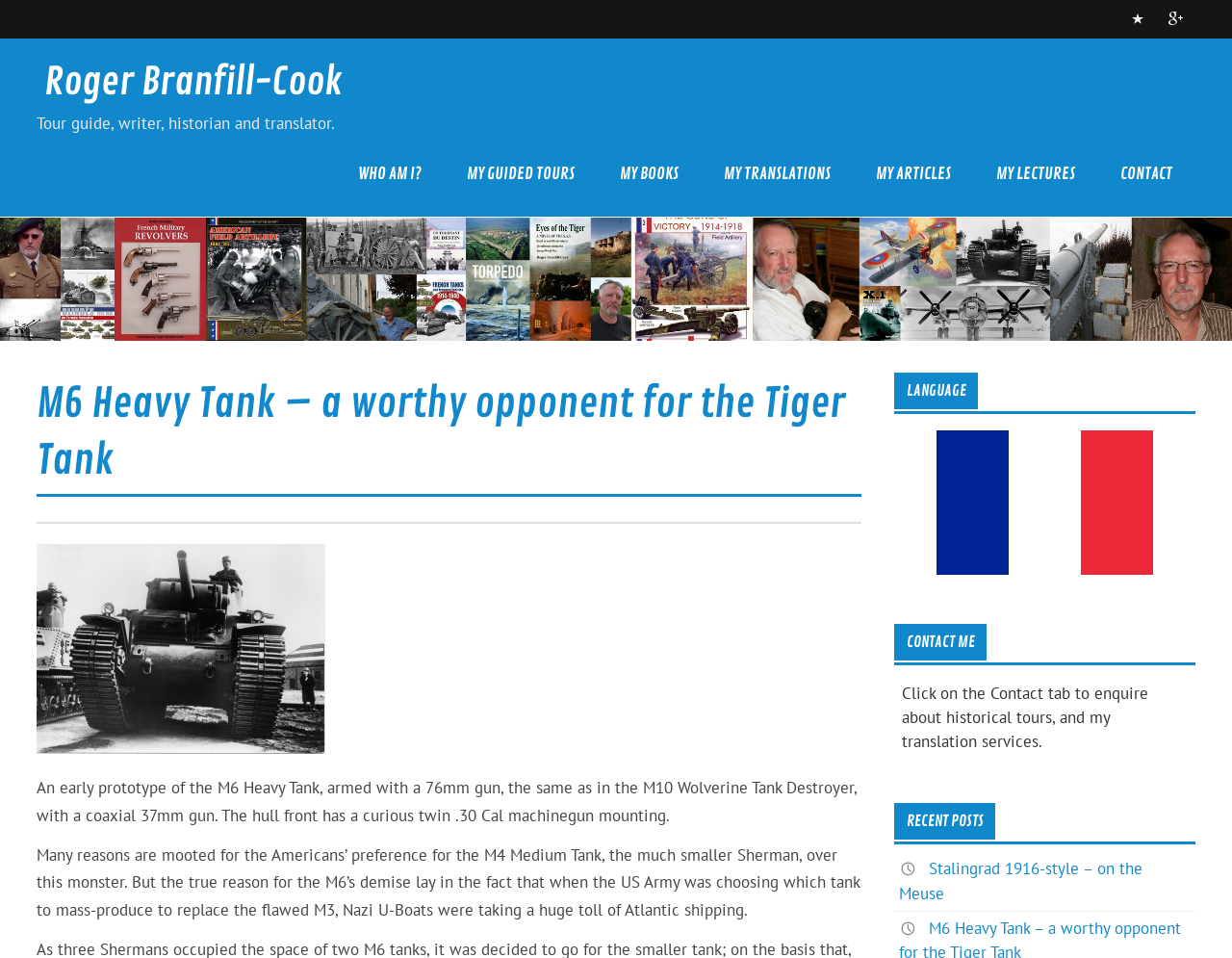Locate the bounding box coordinates of the clickable region to complete the following instruction: "Contact the author."

[0.891, 0.138, 0.97, 0.226]